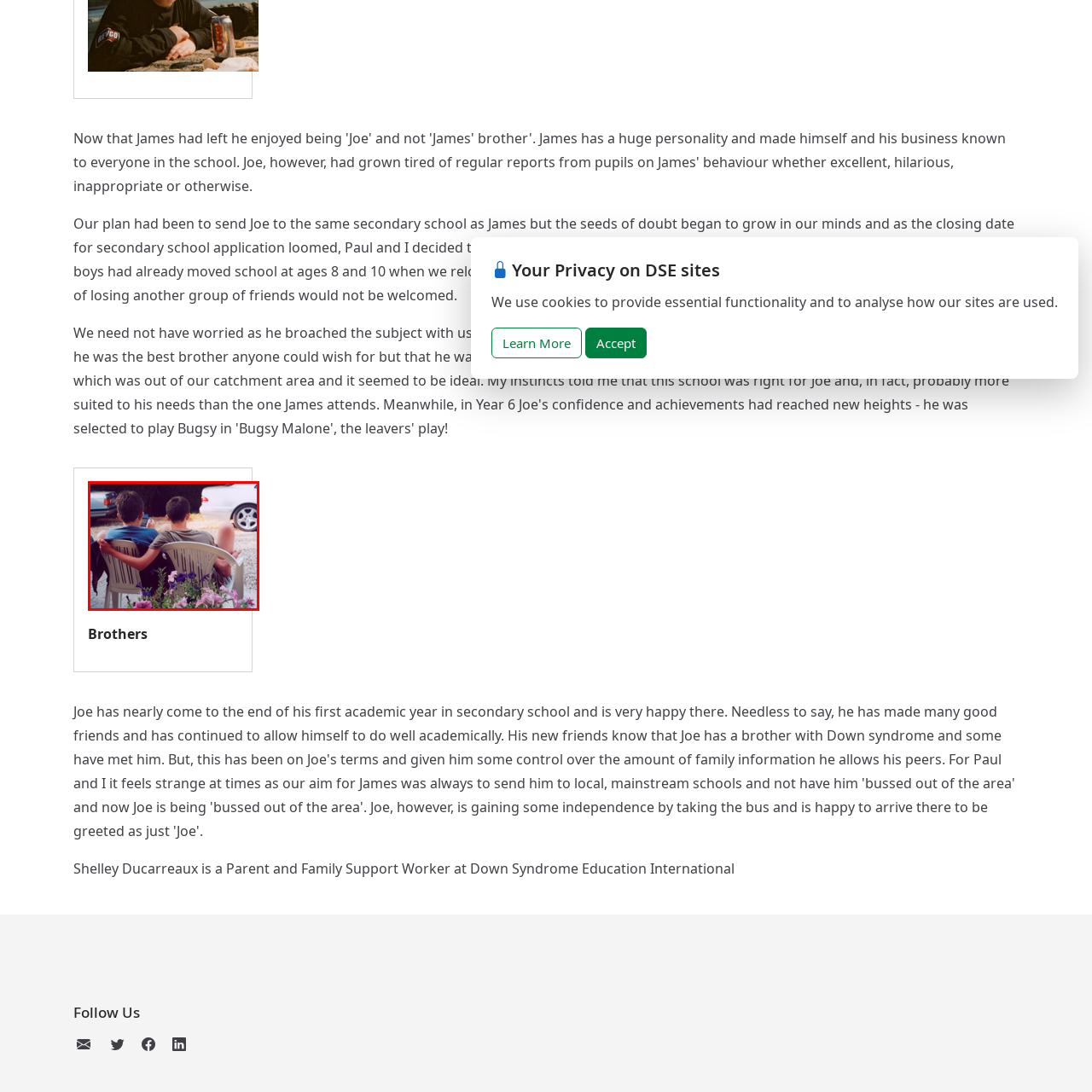What is the dominant color of the flowers in the background?  
Study the image enclosed by the red boundary and furnish a detailed answer based on the visual details observed in the image.

The caption describes the background as having a cheerful display of pink and purple flowers, which adds a touch of vibrancy to the scene, suggesting that these colors are the dominant hues of the flowers.